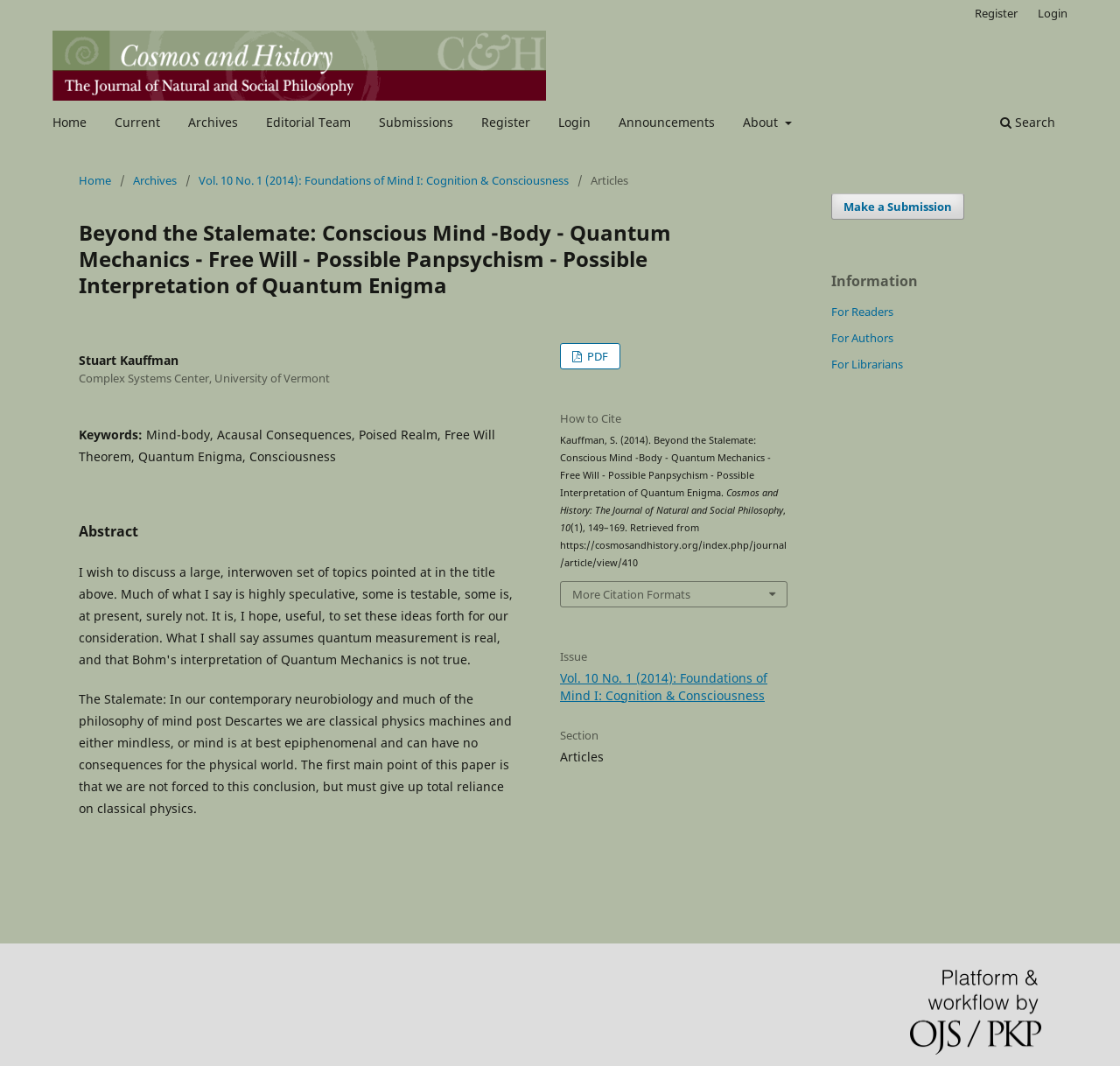Please find the bounding box coordinates for the clickable element needed to perform this instruction: "Click on the 'Home' link in the navigation menu".

[0.041, 0.103, 0.083, 0.131]